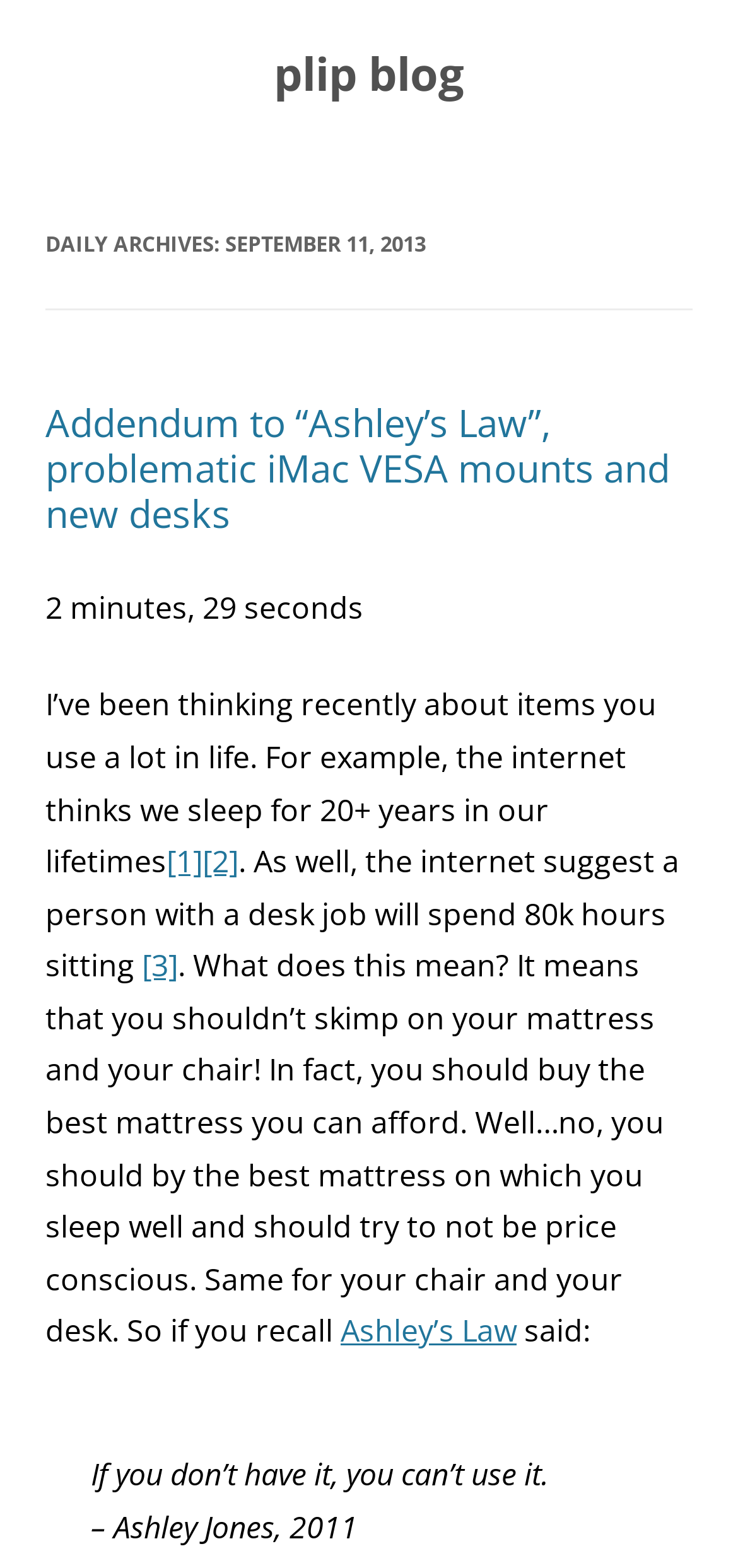Please respond to the question with a concise word or phrase:
How long does it take to read the article?

2 minutes, 29 seconds